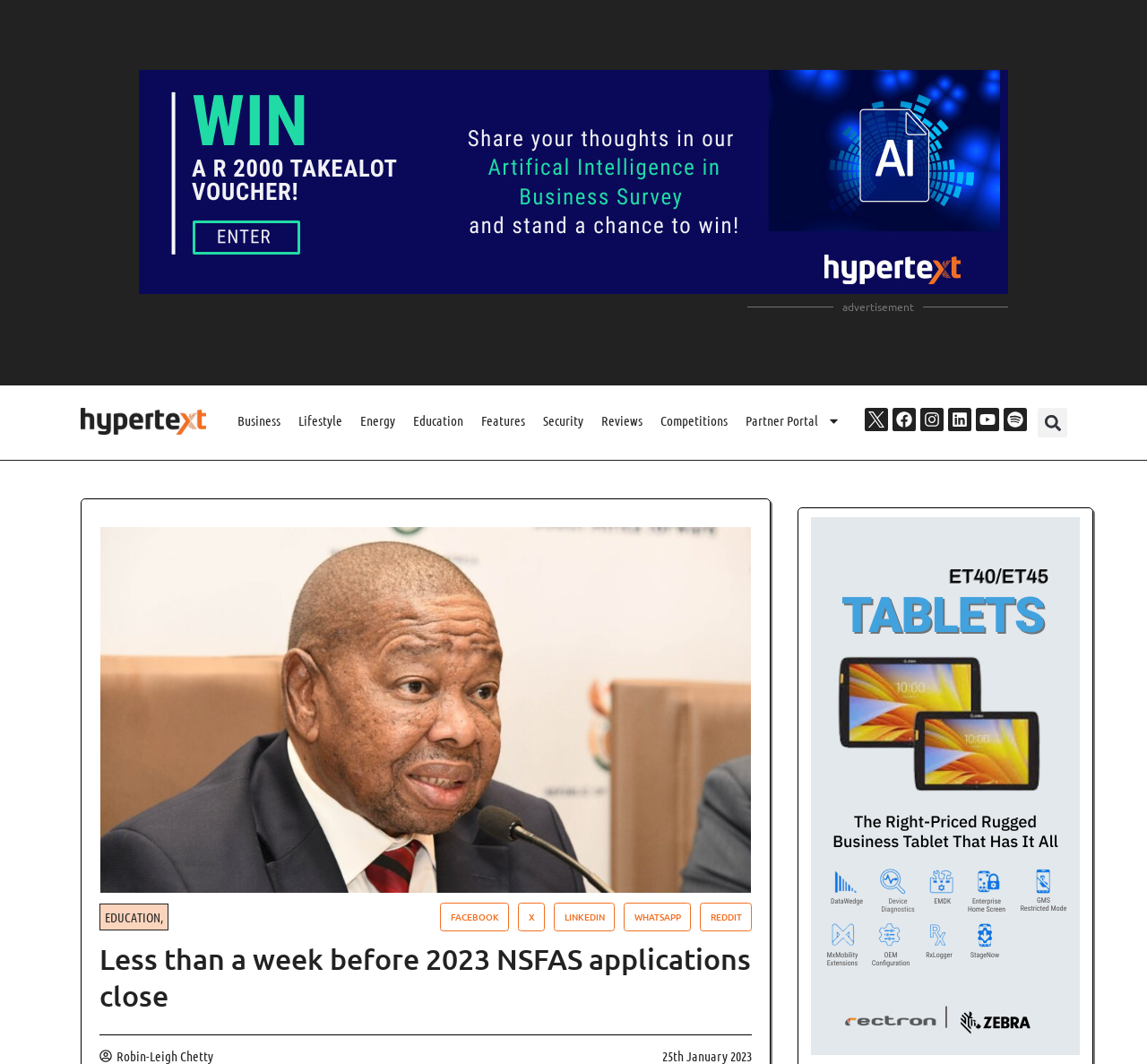Given the element description Education, identify the bounding box coordinates for the UI element on the webpage screenshot. The format should be (top-left x, top-left y, bottom-right x, bottom-right y), with values between 0 and 1.

[0.091, 0.854, 0.14, 0.869]